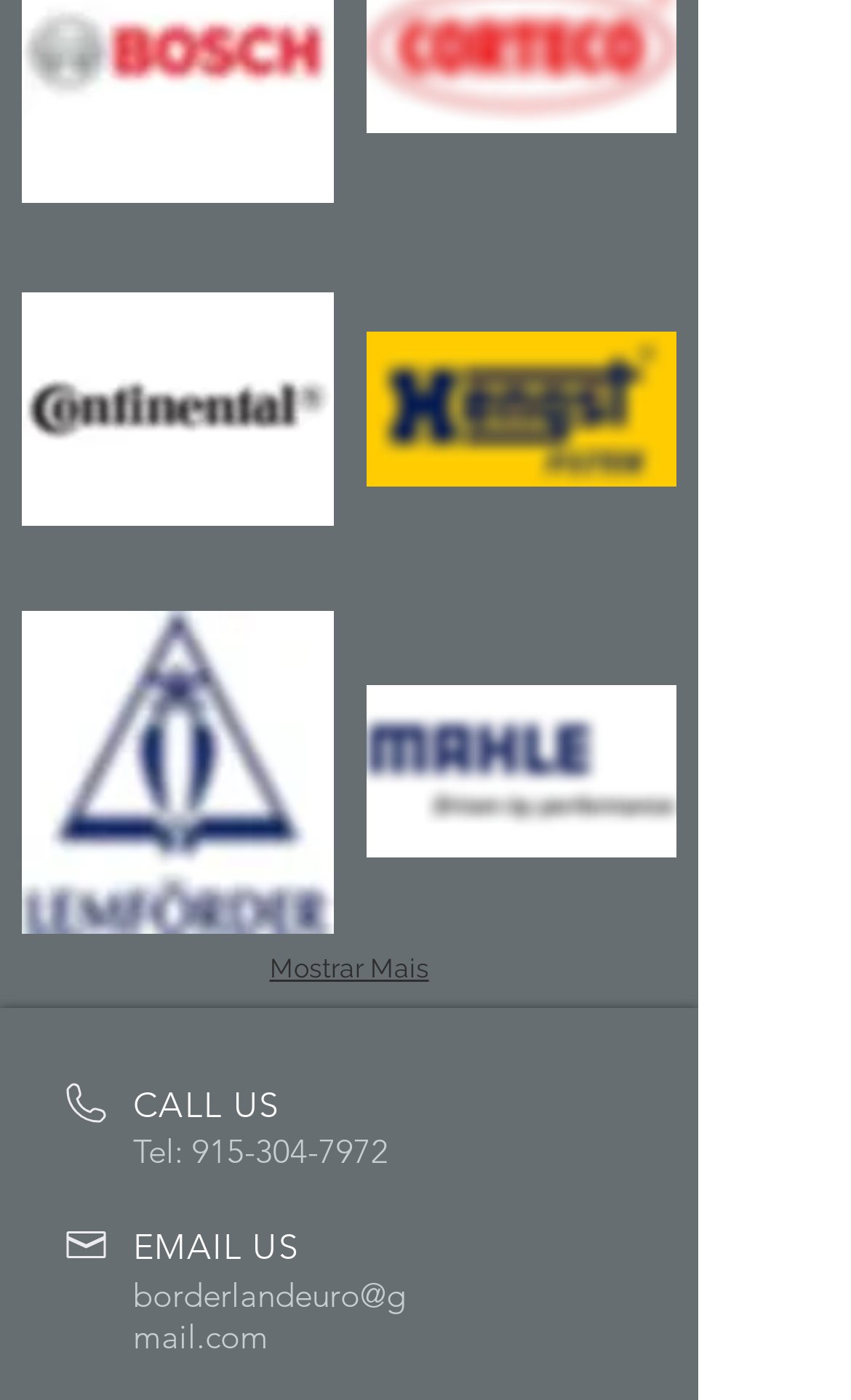Use a single word or phrase to answer the following:
What is the phone number to call?

915-304-7972